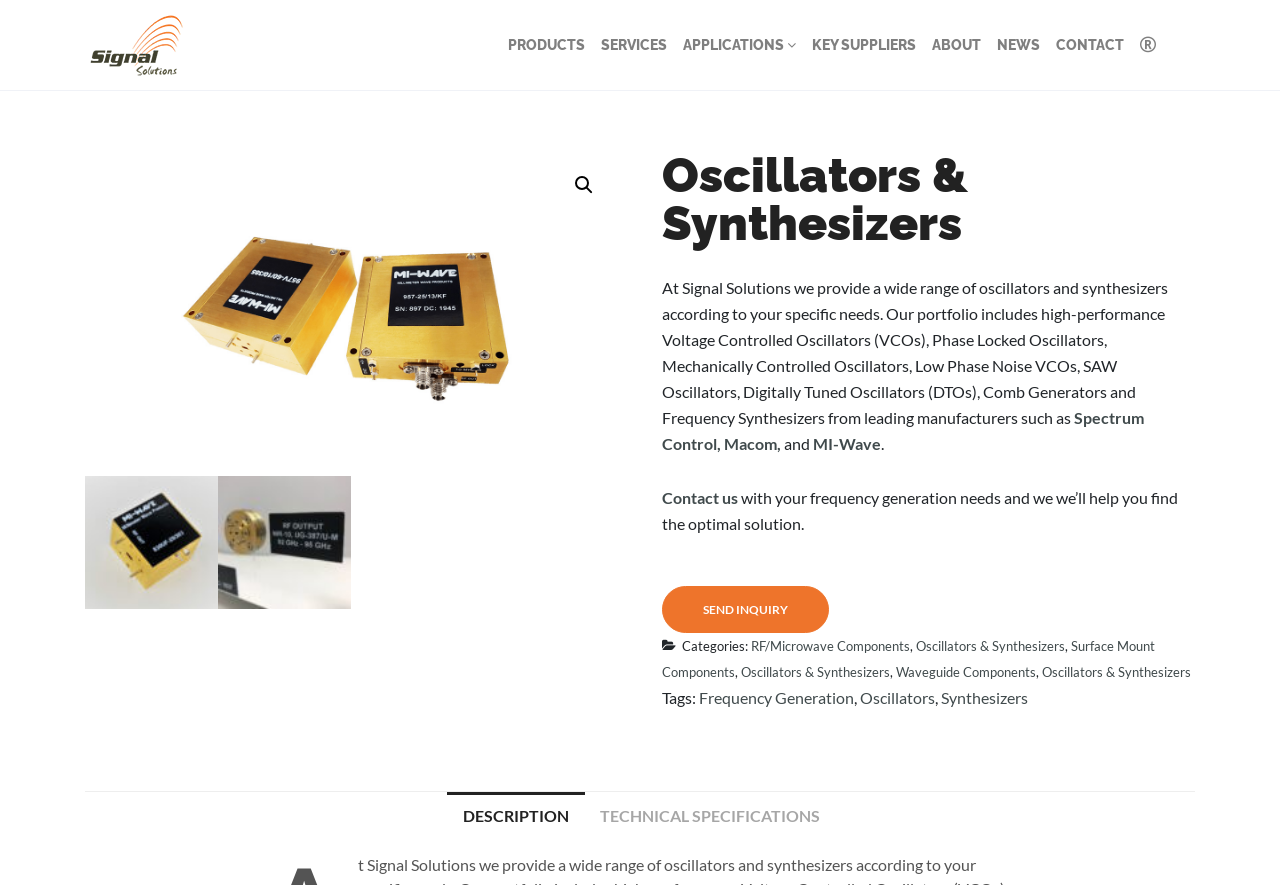Please locate the bounding box coordinates of the element's region that needs to be clicked to follow the instruction: "Click on PRODUCTS". The bounding box coordinates should be provided as four float numbers between 0 and 1, i.e., [left, top, right, bottom].

[0.391, 0.0, 0.463, 0.102]